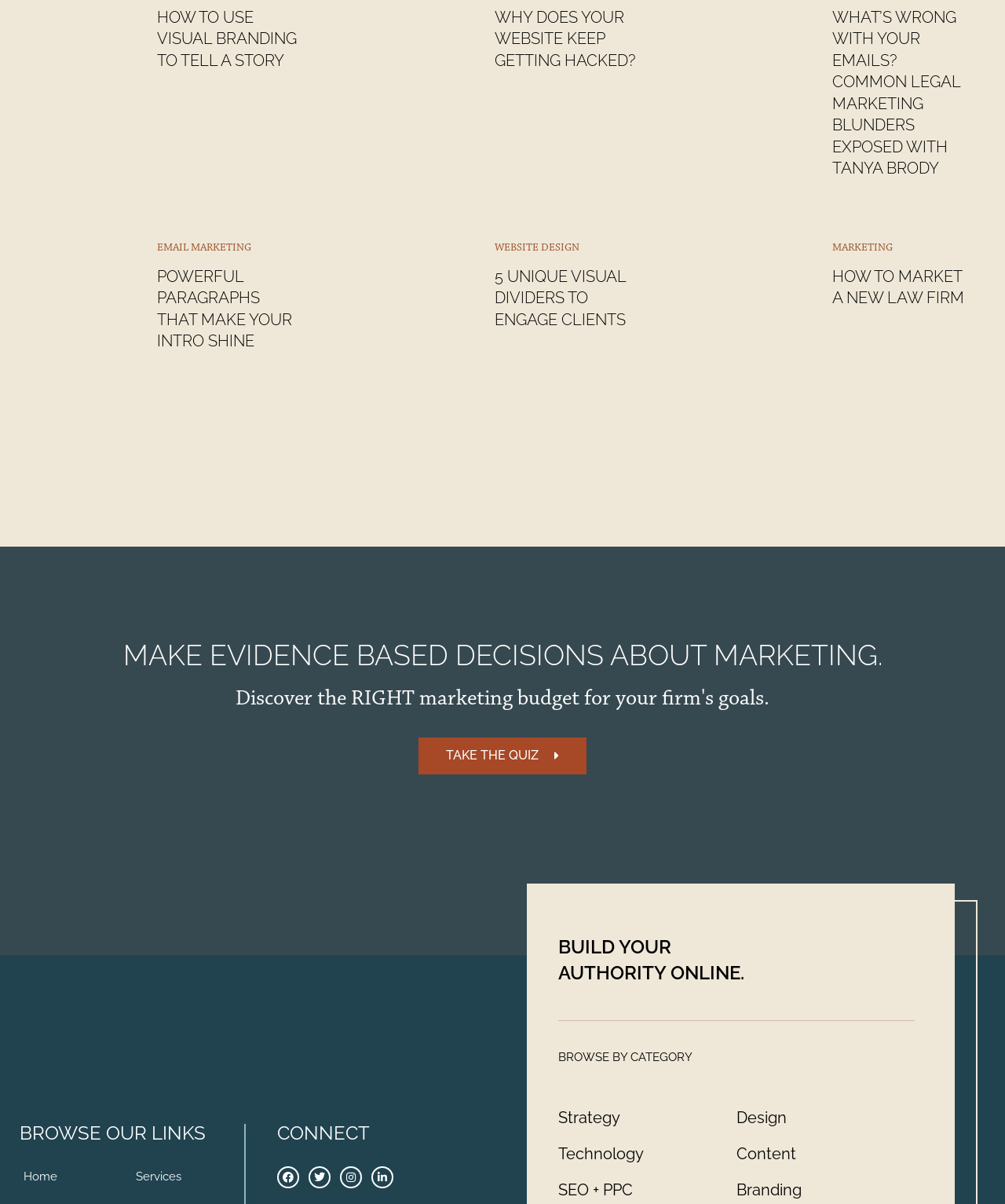What type of image is shown in the article section?
Answer the question in a detailed and comprehensive manner.

The image shown in the article section appears to be a man holding a cup with introductions printed on it, which may be related to the topic of email marketing or introductions.